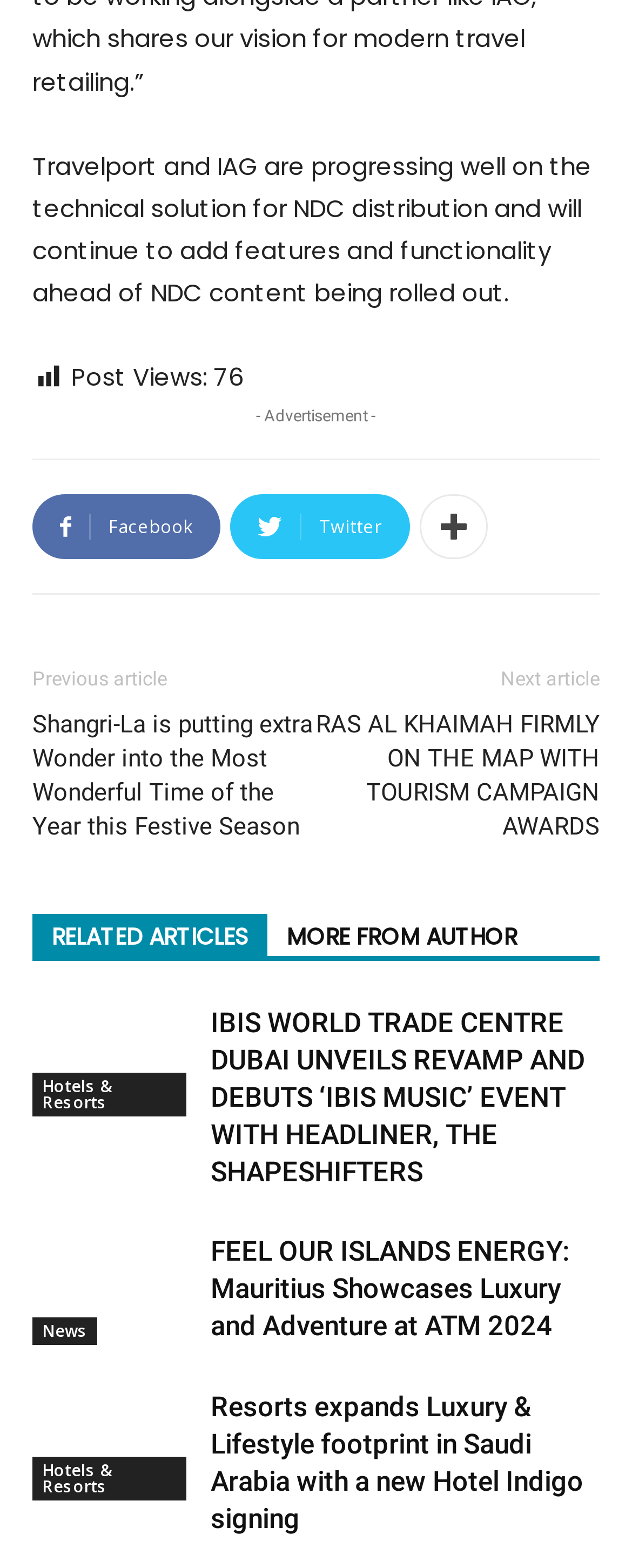Respond to the question below with a single word or phrase: How many social media links are in the footer?

3